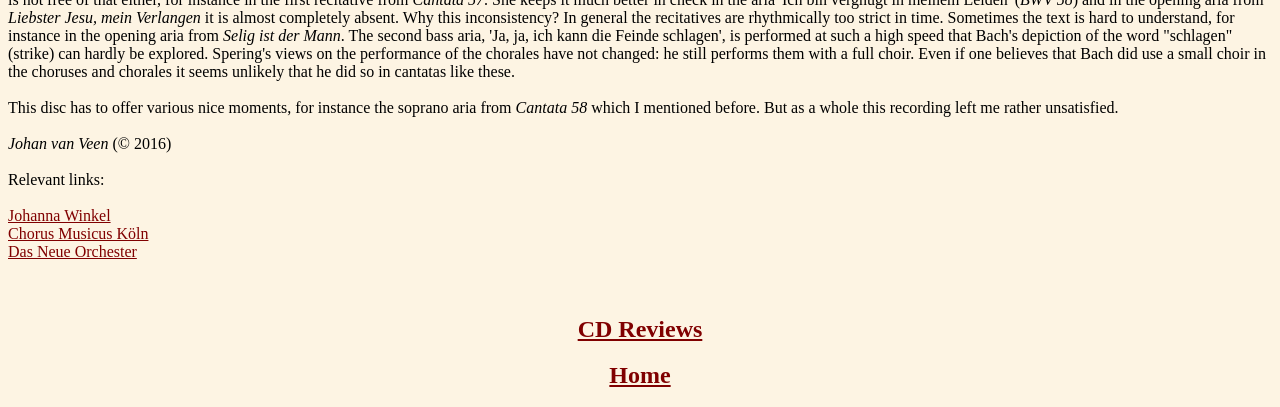What is the name of the choir mentioned?
Using the visual information from the image, give a one-word or short-phrase answer.

Chorus Musicus Köln